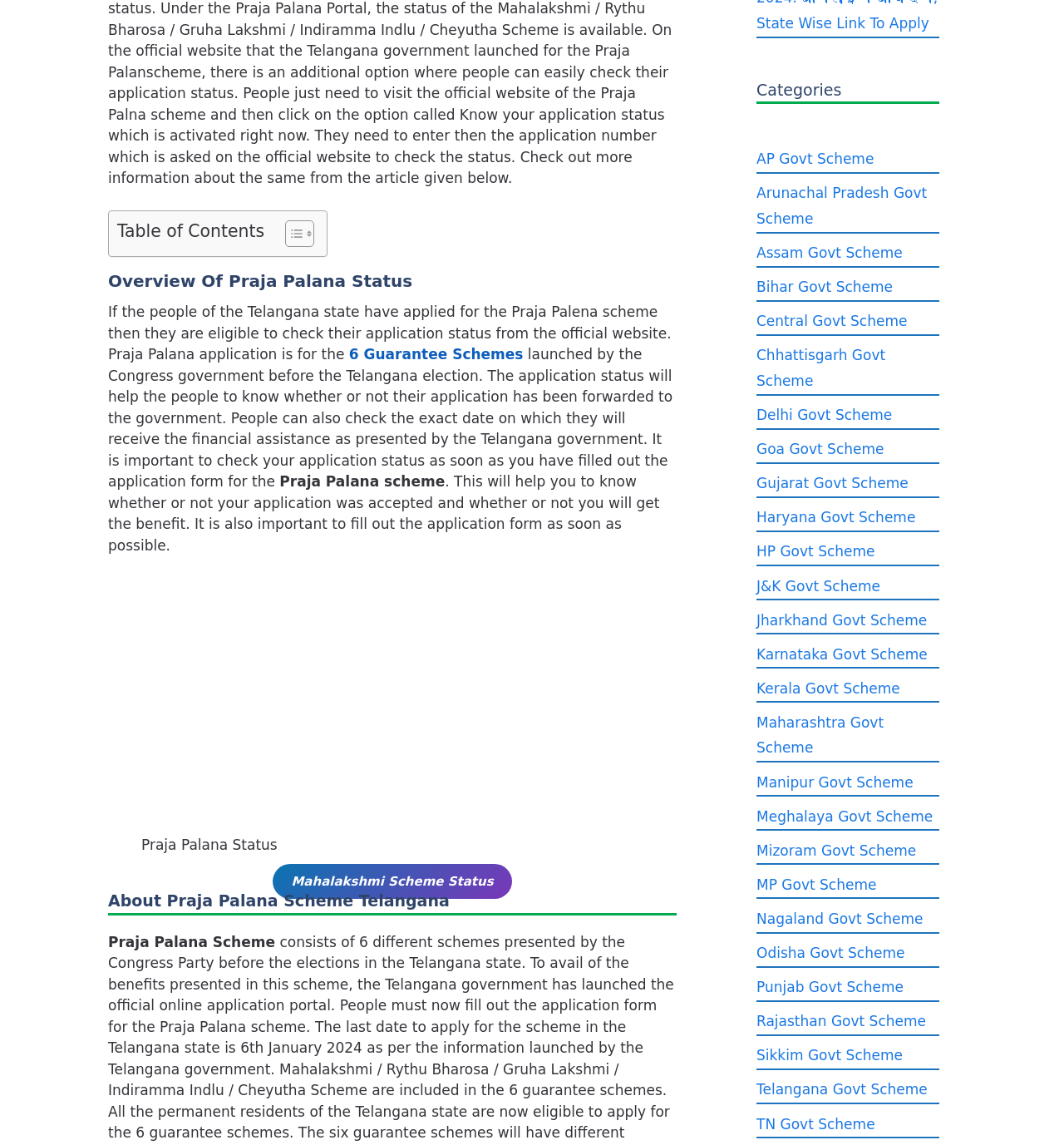Find the bounding box coordinates for the element described here: "Toggle".

[0.256, 0.192, 0.291, 0.216]